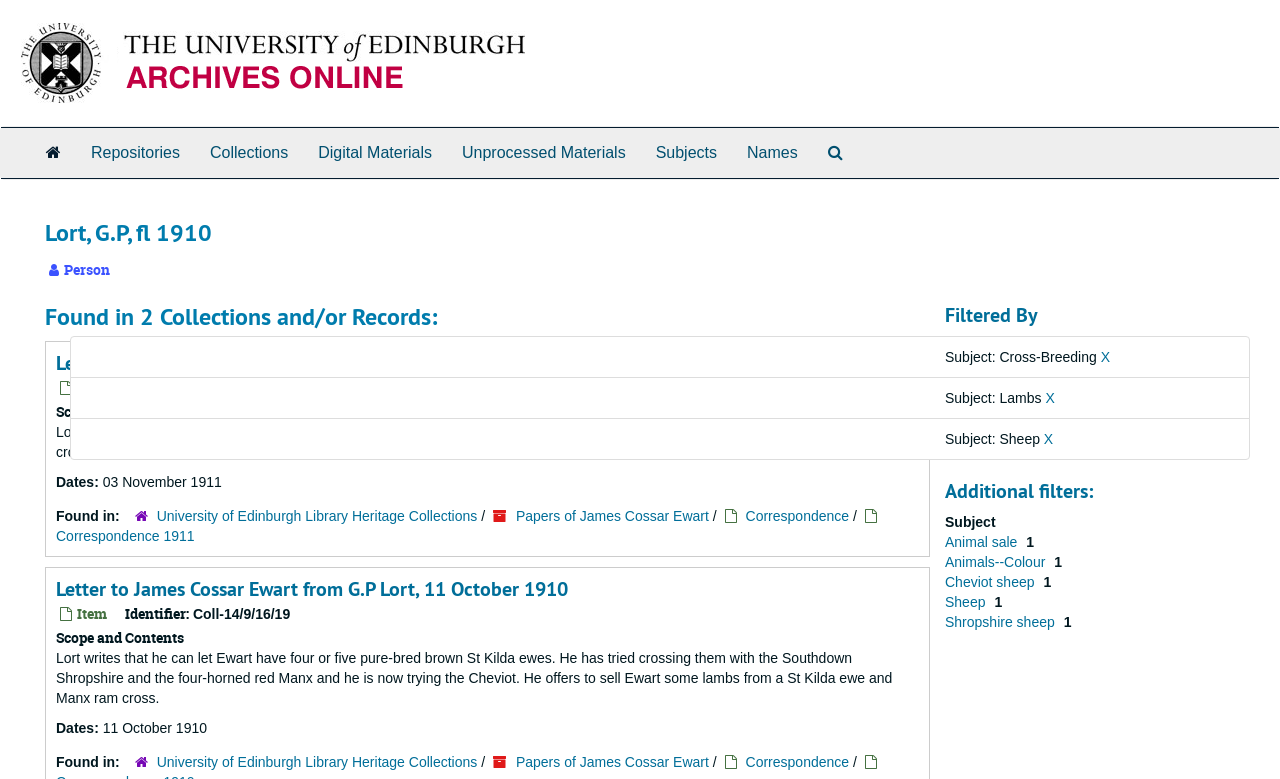What is the type of sheep mentioned in the webpage?
Using the image, provide a concise answer in one word or a short phrase.

Cheviot